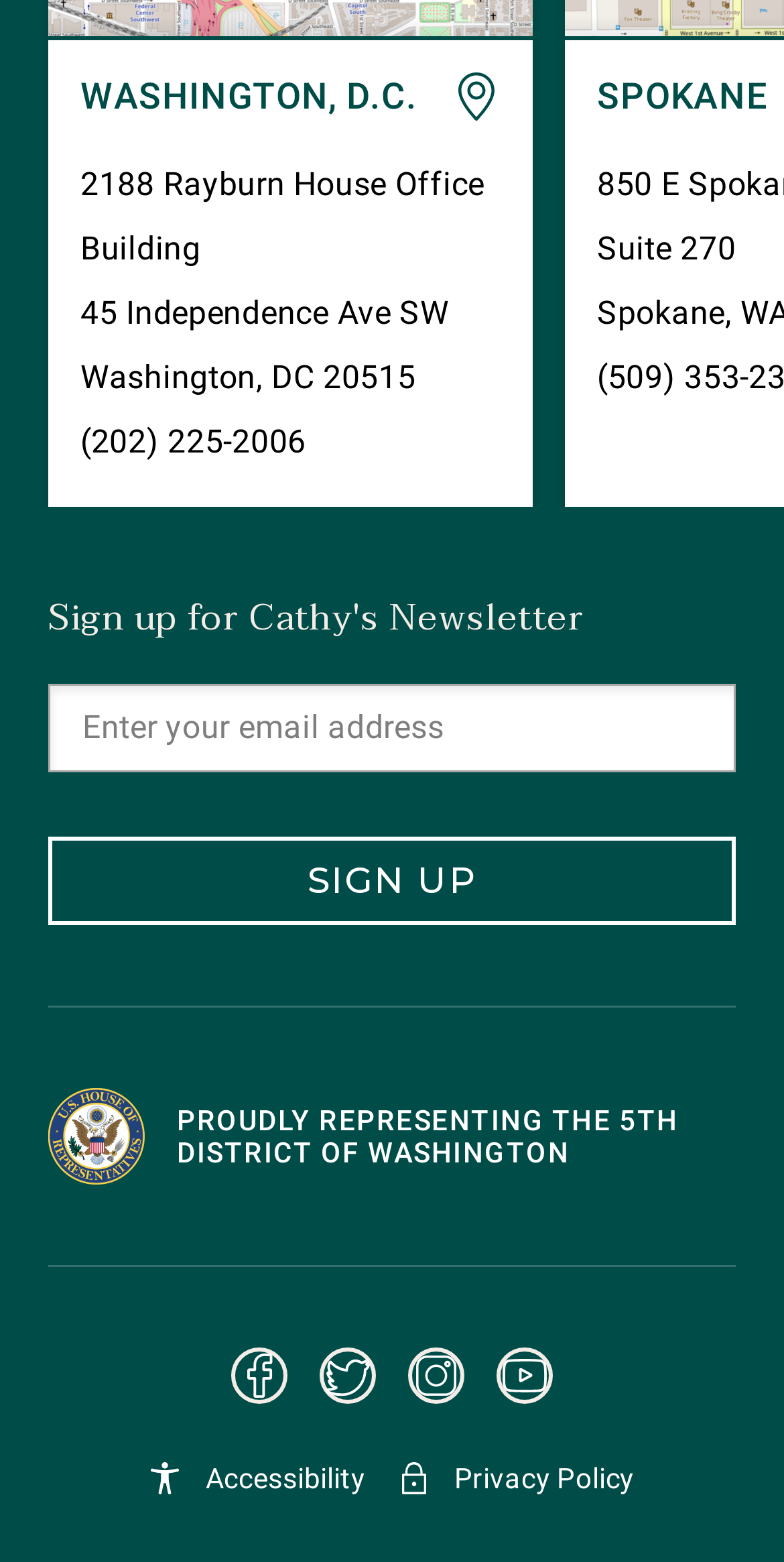Please identify the bounding box coordinates of the element's region that should be clicked to execute the following instruction: "Contact Cathy". The bounding box coordinates must be four float numbers between 0 and 1, i.e., [left, top, right, bottom].

[0.103, 0.27, 0.391, 0.294]